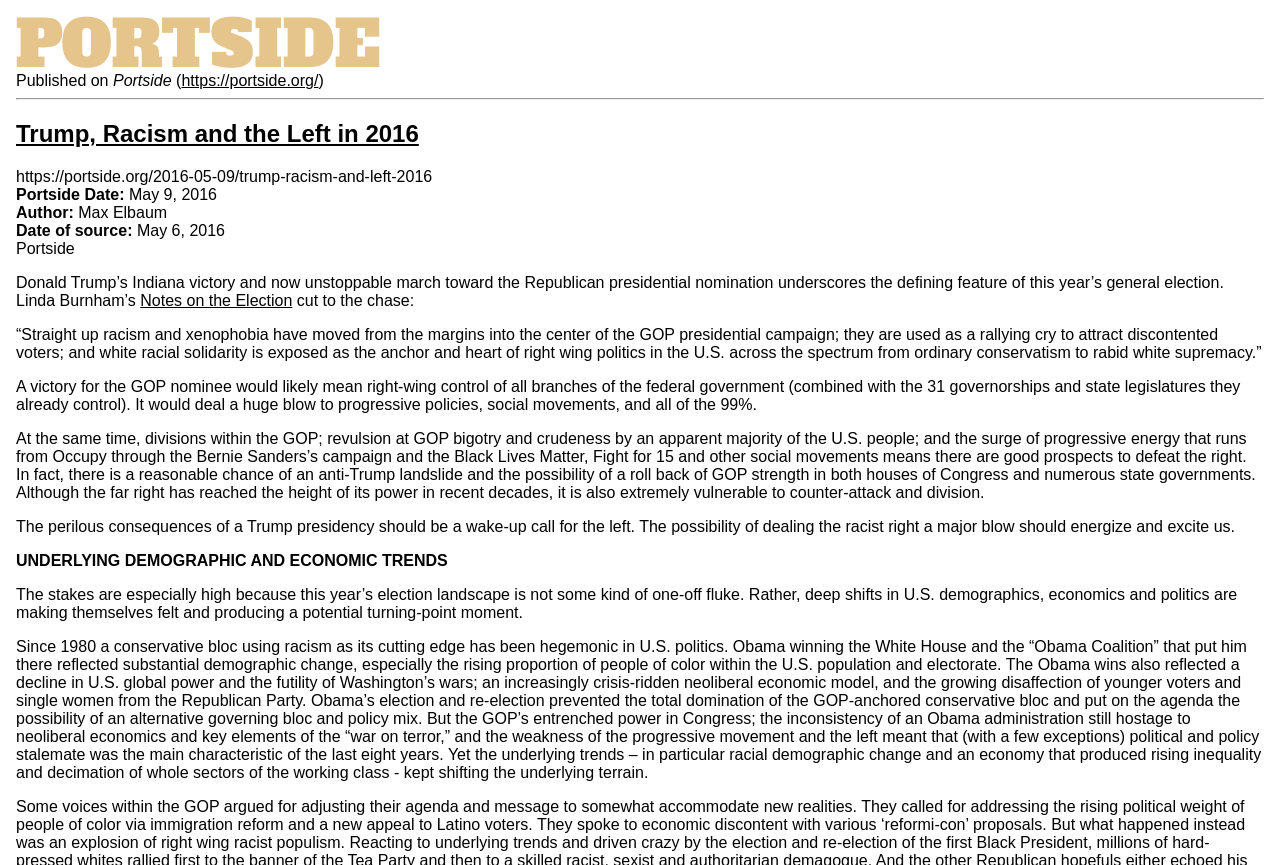Identify the bounding box coordinates for the UI element described as follows: https://portside.org/. Use the format (top-left x, top-left y, bottom-right x, bottom-right y) and ensure all values are floating point numbers between 0 and 1.

[0.142, 0.083, 0.249, 0.103]